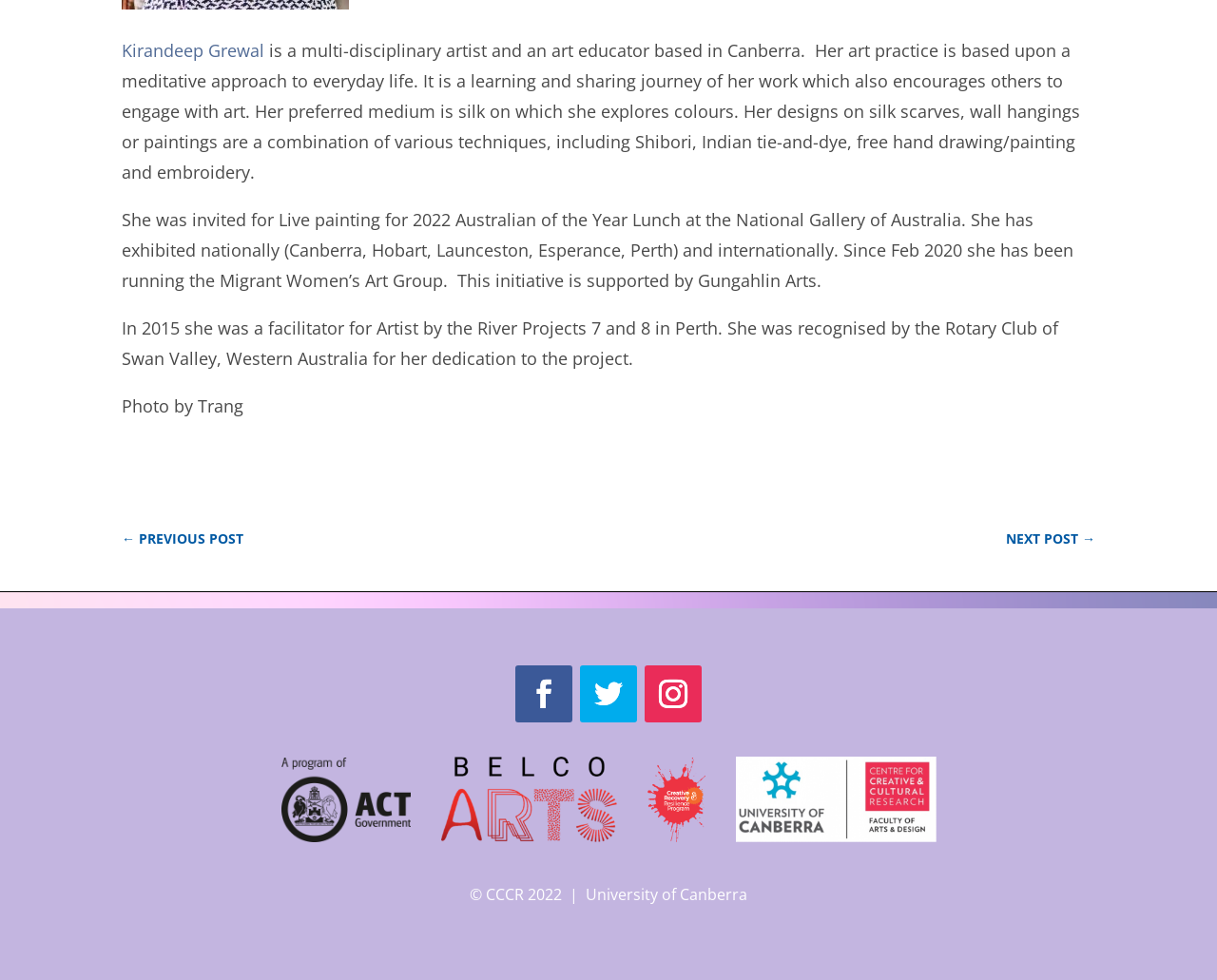Determine the bounding box coordinates for the UI element with the following description: "alt="Spain" title="Spain"". The coordinates should be four float numbers between 0 and 1, represented as [left, top, right, bottom].

None